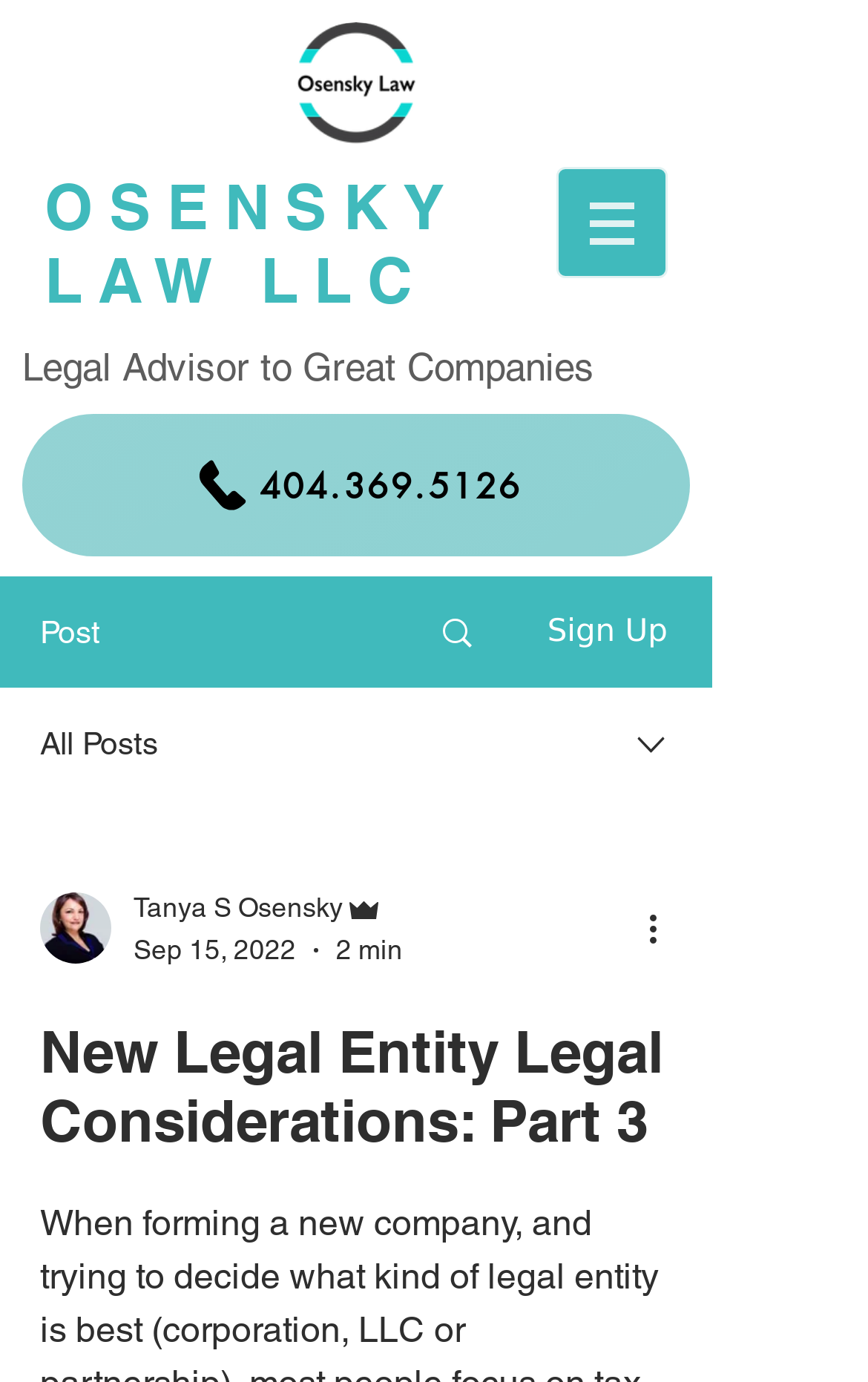What is the topic of the article?
Using the image as a reference, deliver a detailed and thorough answer to the question.

I found the answer by looking at the heading element with the text 'New Legal Entity Legal Considerations: Part 3' which is located at the top of the webpage, indicating that it is the topic of the article.